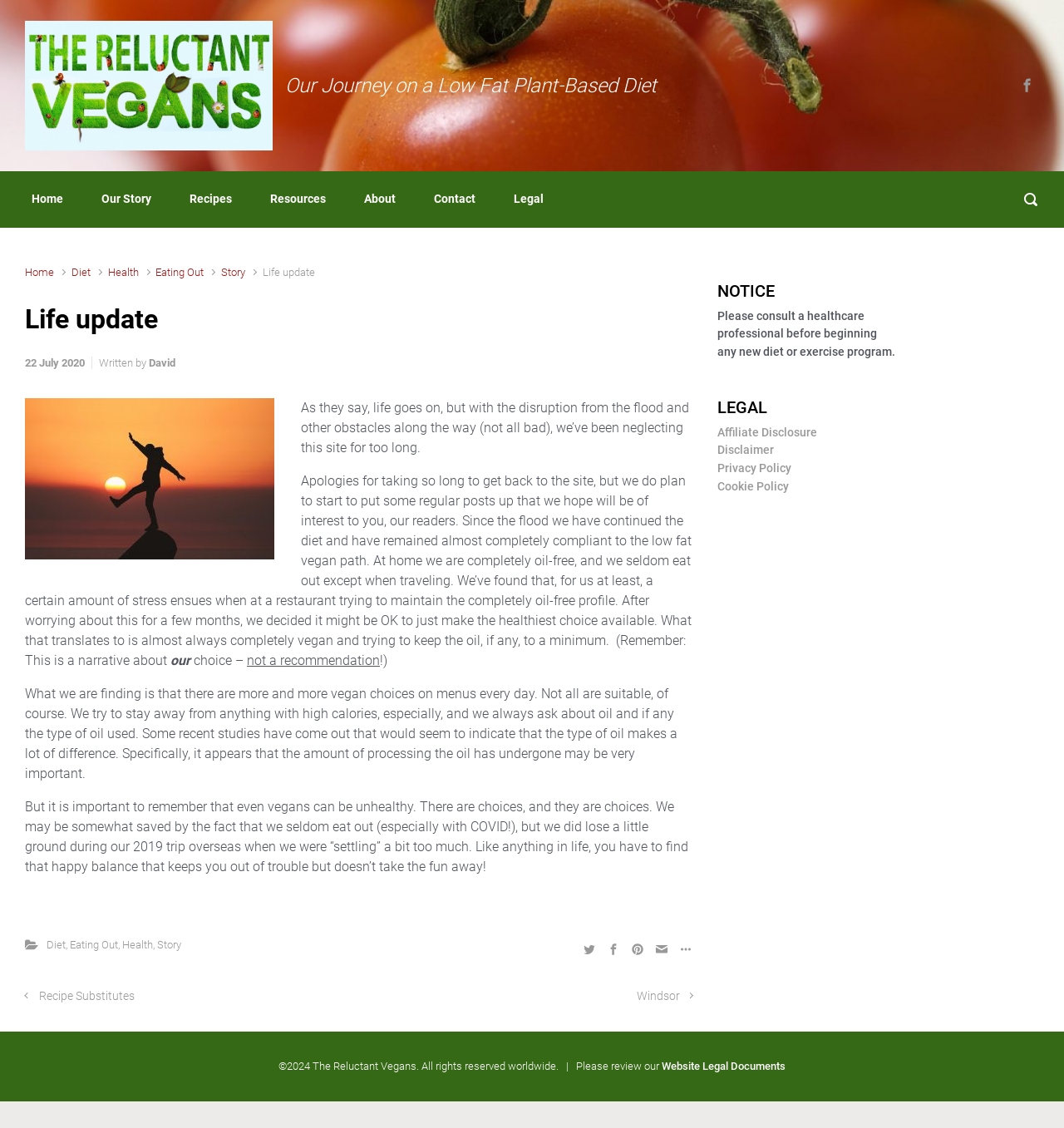Please find the bounding box coordinates of the element that must be clicked to perform the given instruction: "Read about Our Story". The coordinates should be four float numbers from 0 to 1, i.e., [left, top, right, bottom].

[0.089, 0.158, 0.148, 0.196]